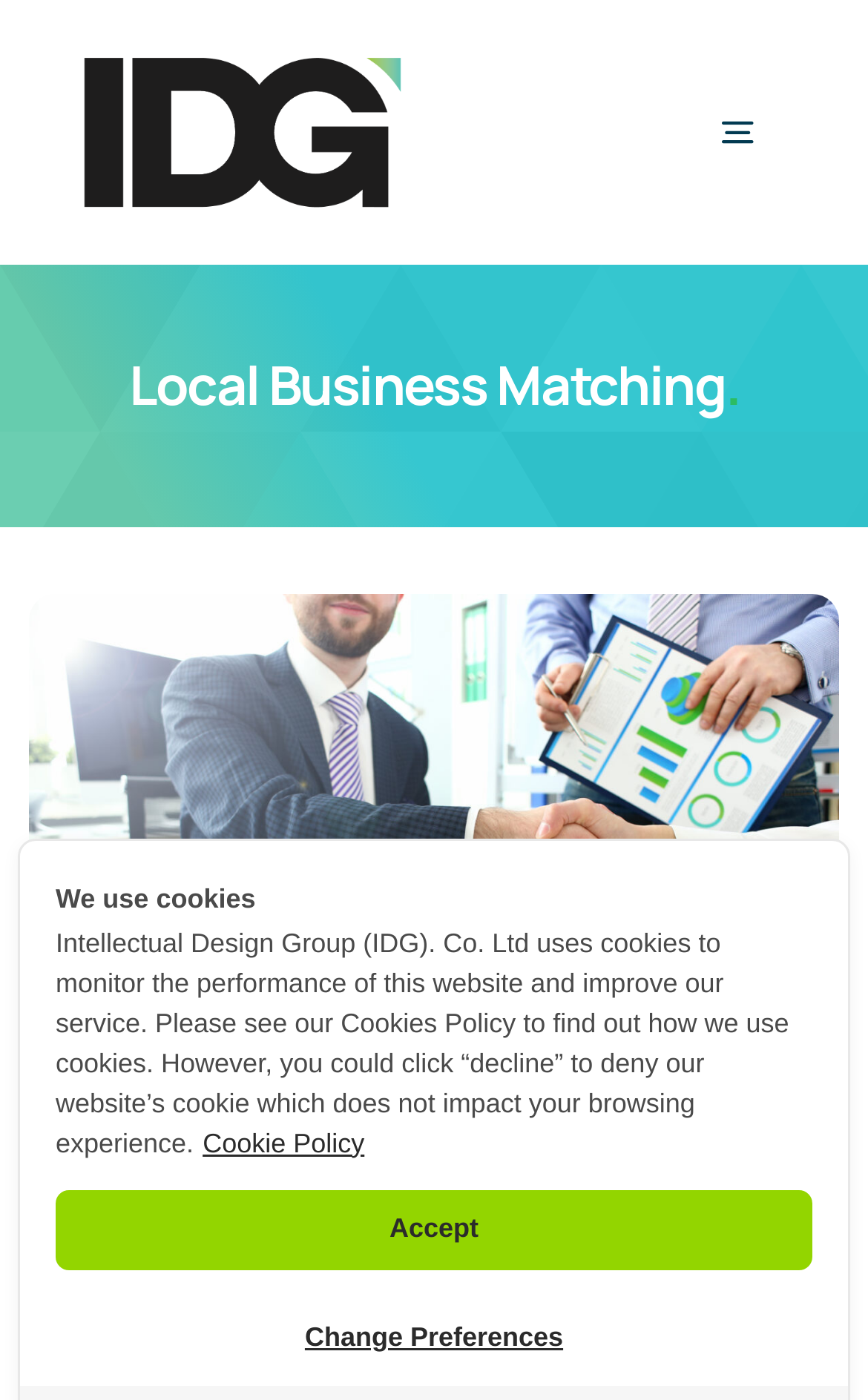Kindly provide the bounding box coordinates of the section you need to click on to fulfill the given instruction: "Open the menu".

[0.777, 0.062, 0.923, 0.127]